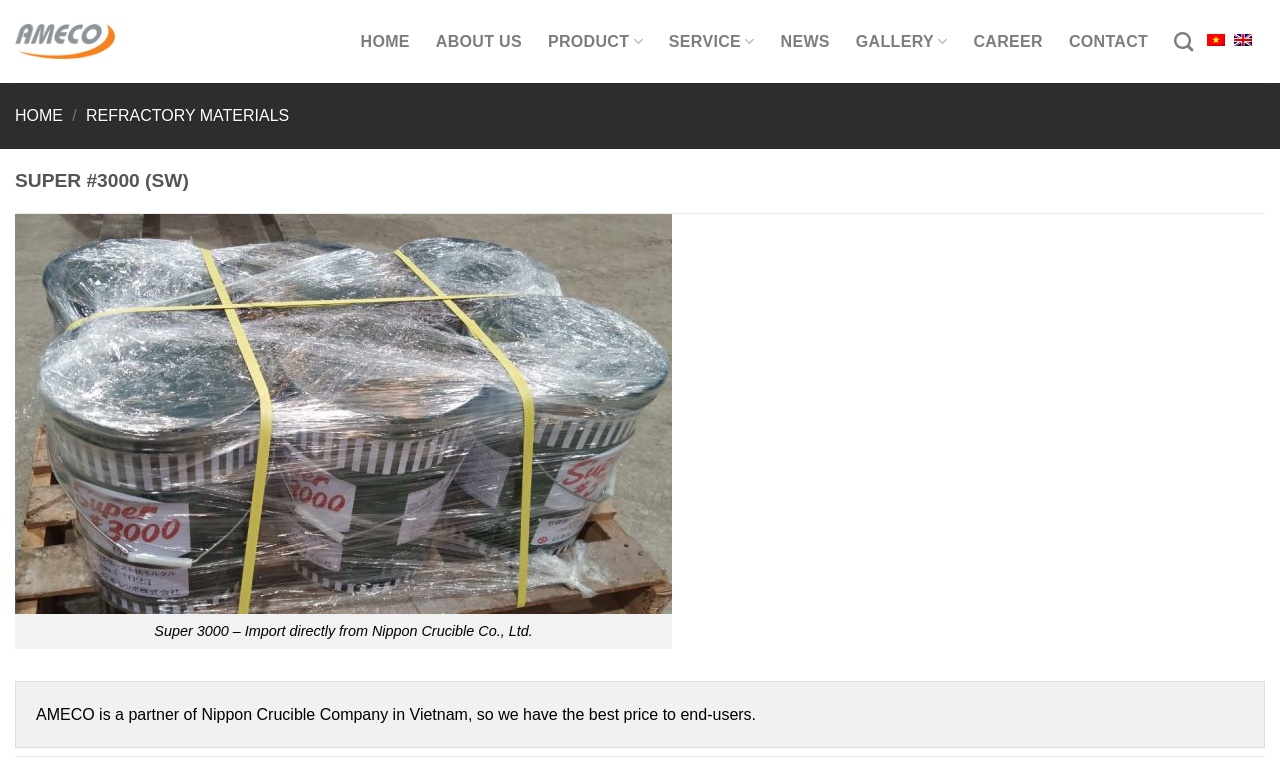Extract the primary headline from the webpage and present its text.

SUPER #3000 (SW)